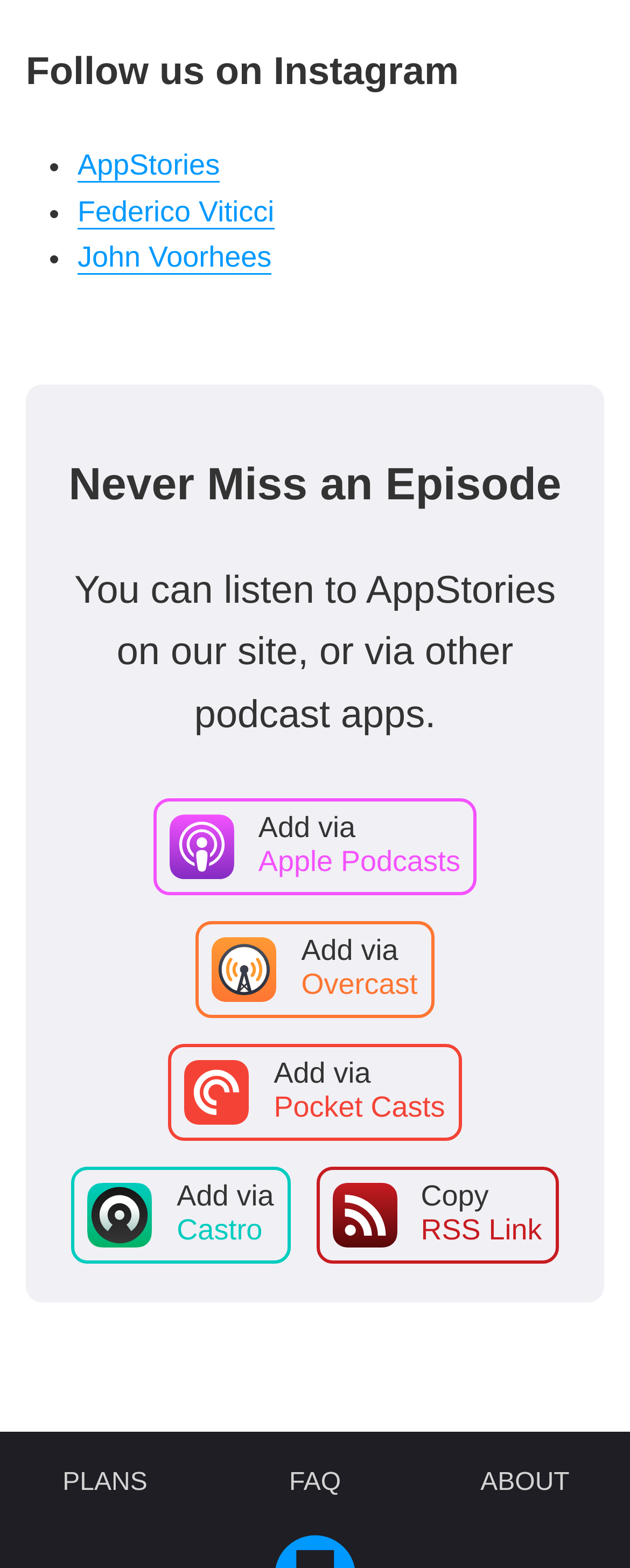How many podcast apps are listed?
Based on the screenshot, provide a one-word or short-phrase response.

4